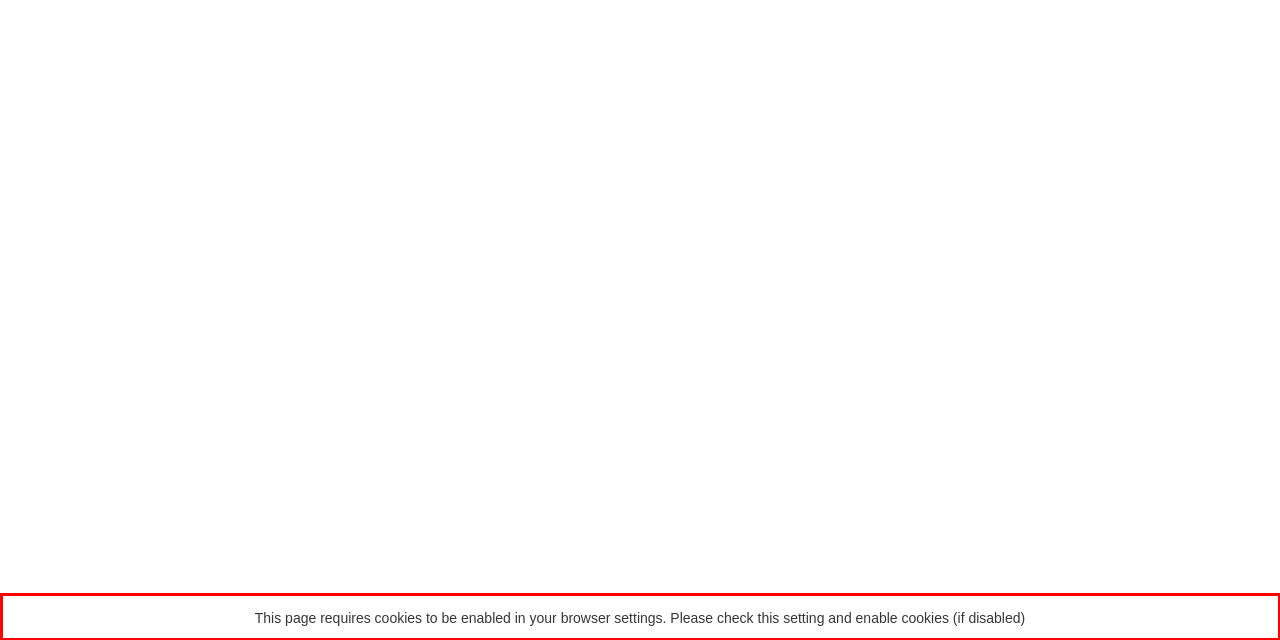Identify and extract the text within the red rectangle in the screenshot of the webpage.

This page requires cookies to be enabled in your browser settings. Please check this setting and enable cookies (if disabled)